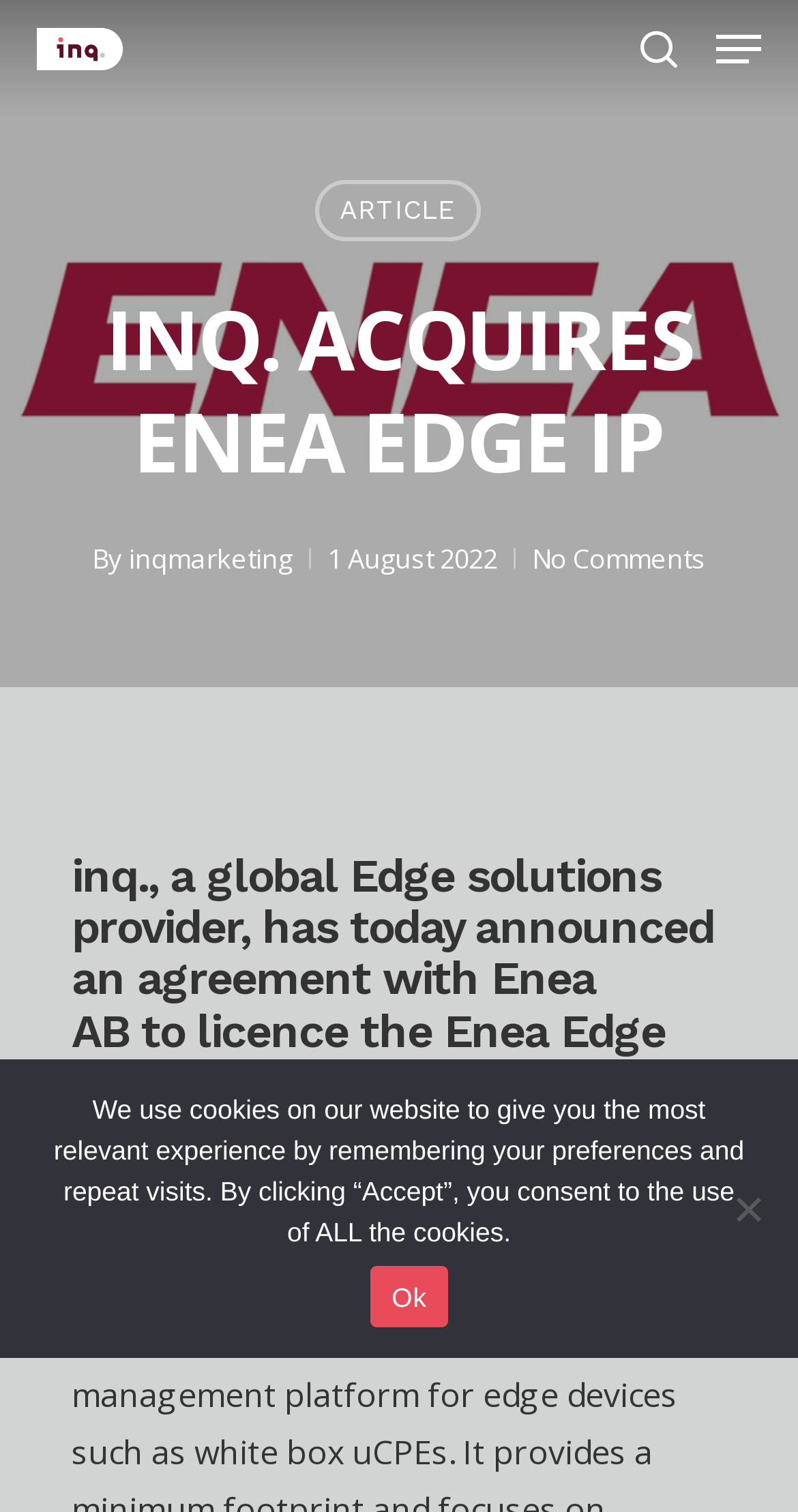Identify the bounding box coordinates of the specific part of the webpage to click to complete this instruction: "view the navigation menu".

[0.897, 0.019, 0.954, 0.046]